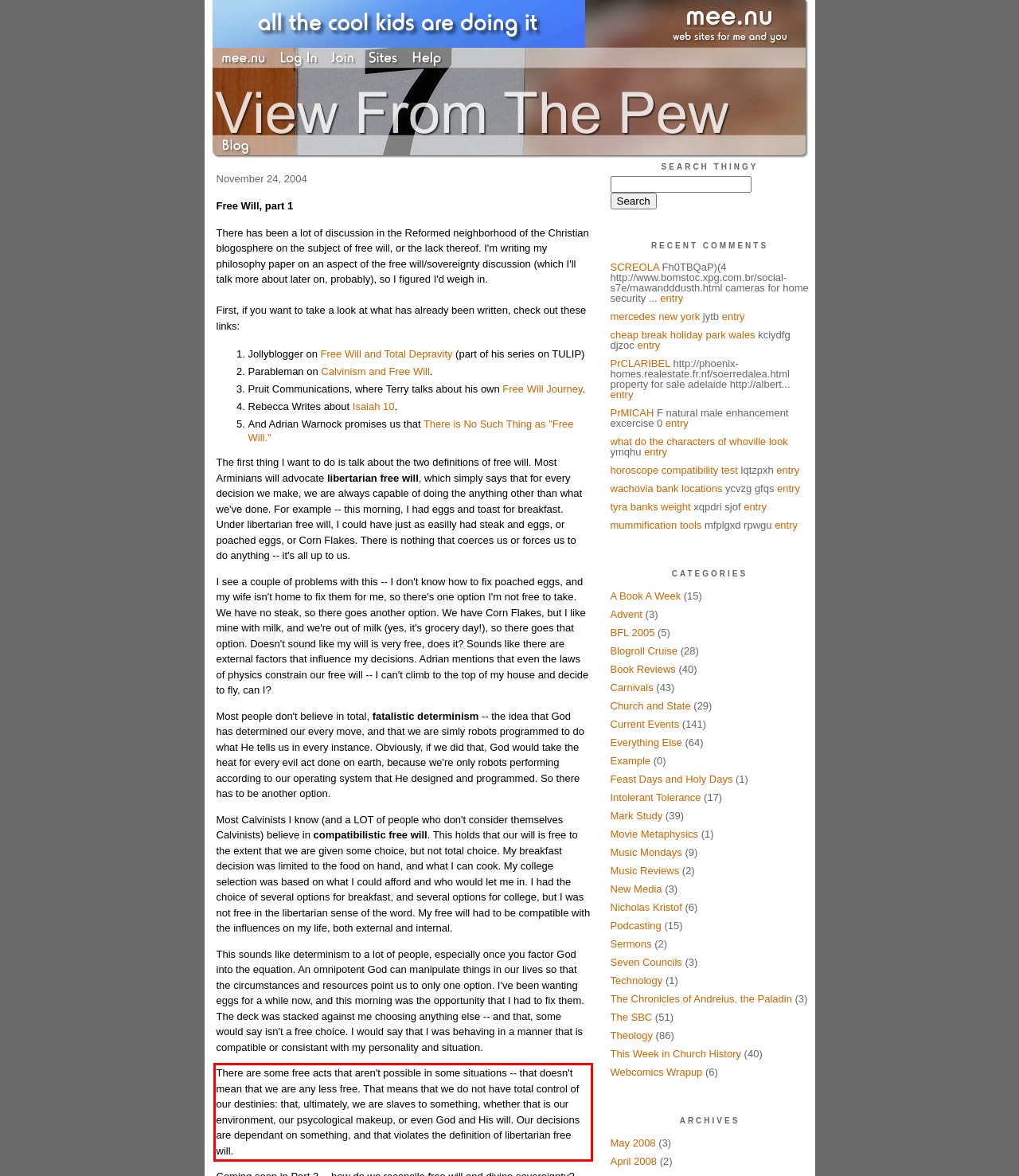Look at the webpage screenshot and recognize the text inside the red bounding box.

There are some free acts that aren't possible in some situations -- that doesn't mean that we are any less free. That means that we do not have total control of our destinies: that, ultimately, we are slaves to something, whether that is our environment, our psycological makeup, or even God and His will. Our decisions are dependant on something, and that violates the definition of libertarian free will.